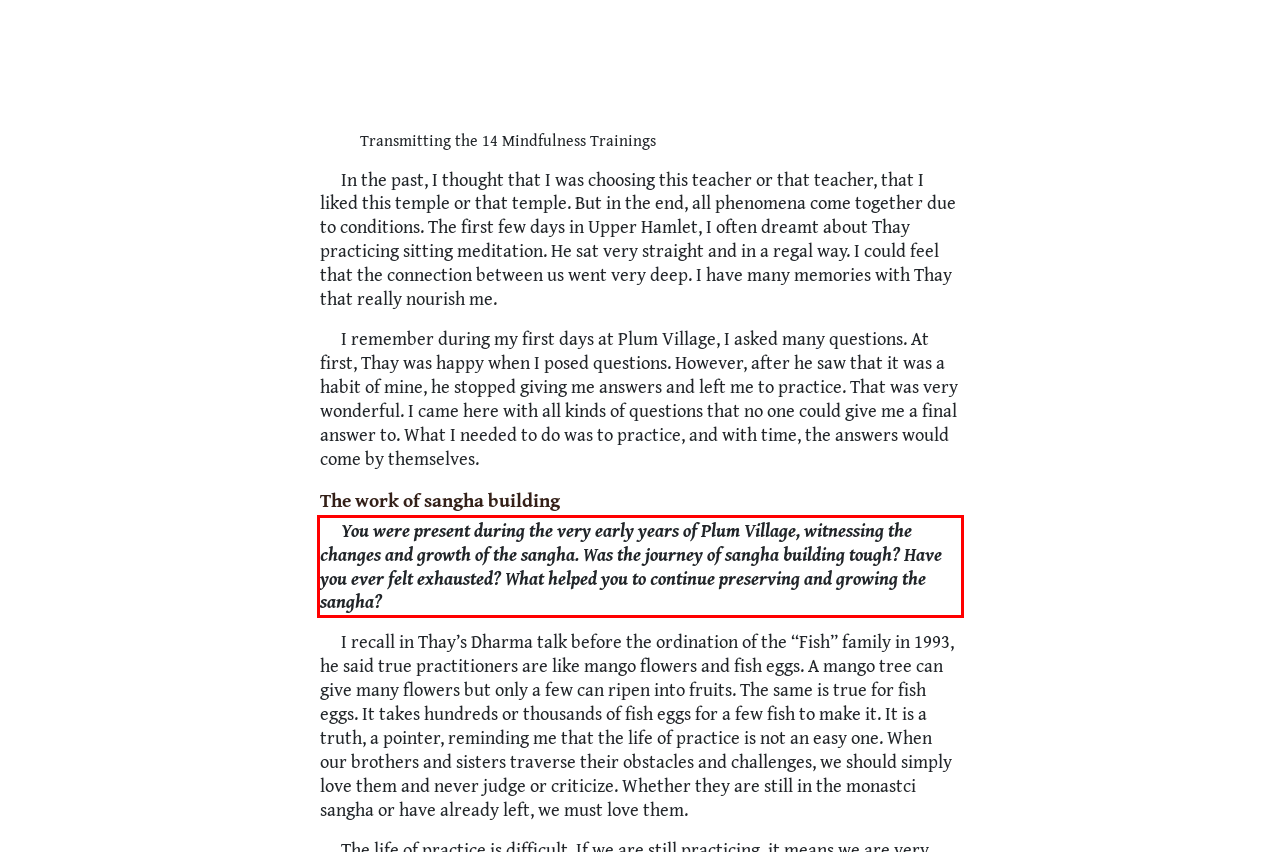Given a screenshot of a webpage with a red bounding box, extract the text content from the UI element inside the red bounding box.

You were present during the very early years of Plum Village, witnessing the changes and growth of the sangha. Was the journey of sangha building tough? Have you ever felt exhausted? What helped you to continue preserving and growing the sangha?